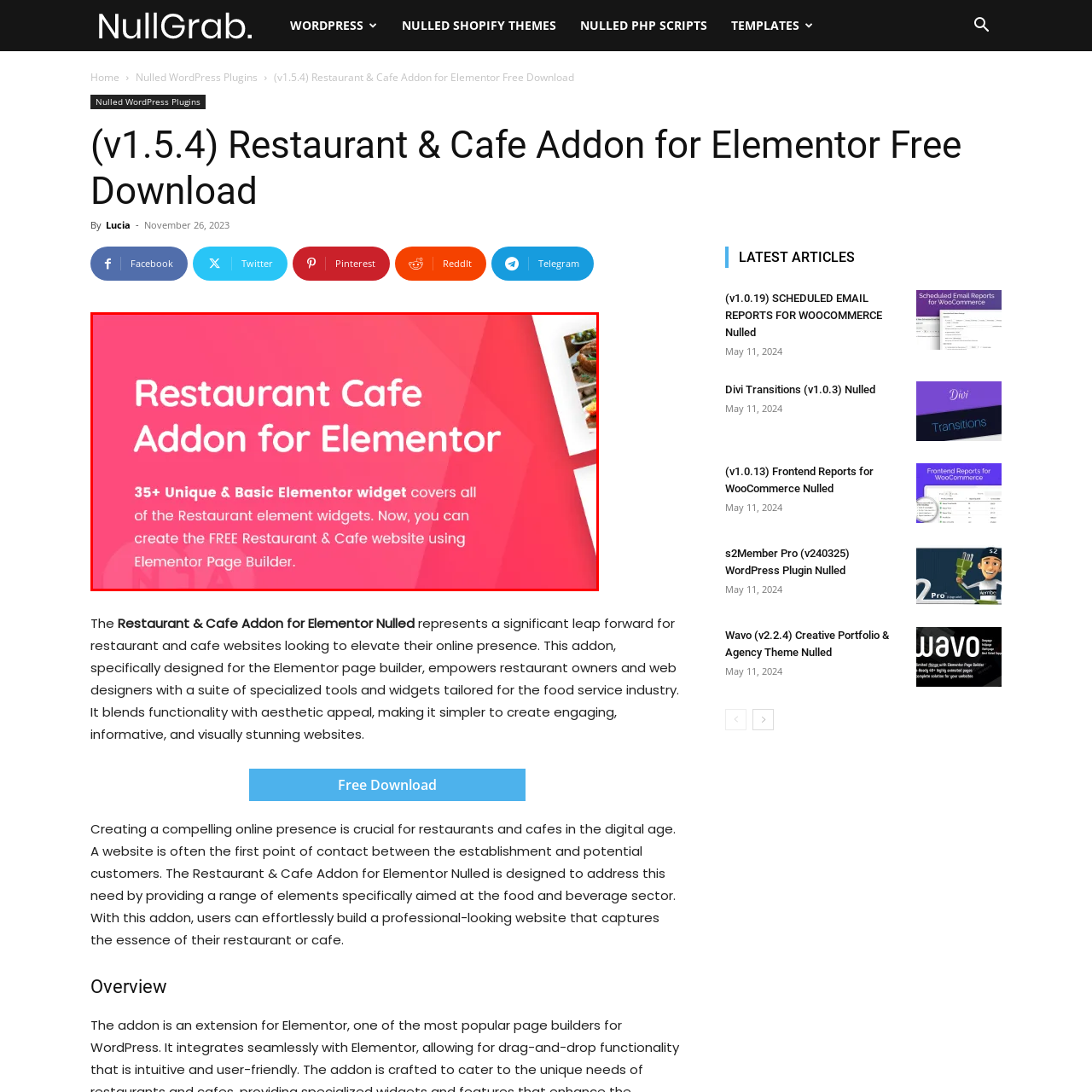How many unique Elementor widgets are included in the addon?
Direct your attention to the highlighted area in the red bounding box of the image and provide a detailed response to the question.

The addon features a collection of more than 35 unique and basic Elementor widgets specifically designed for restaurant websites, providing a range of options for customization.